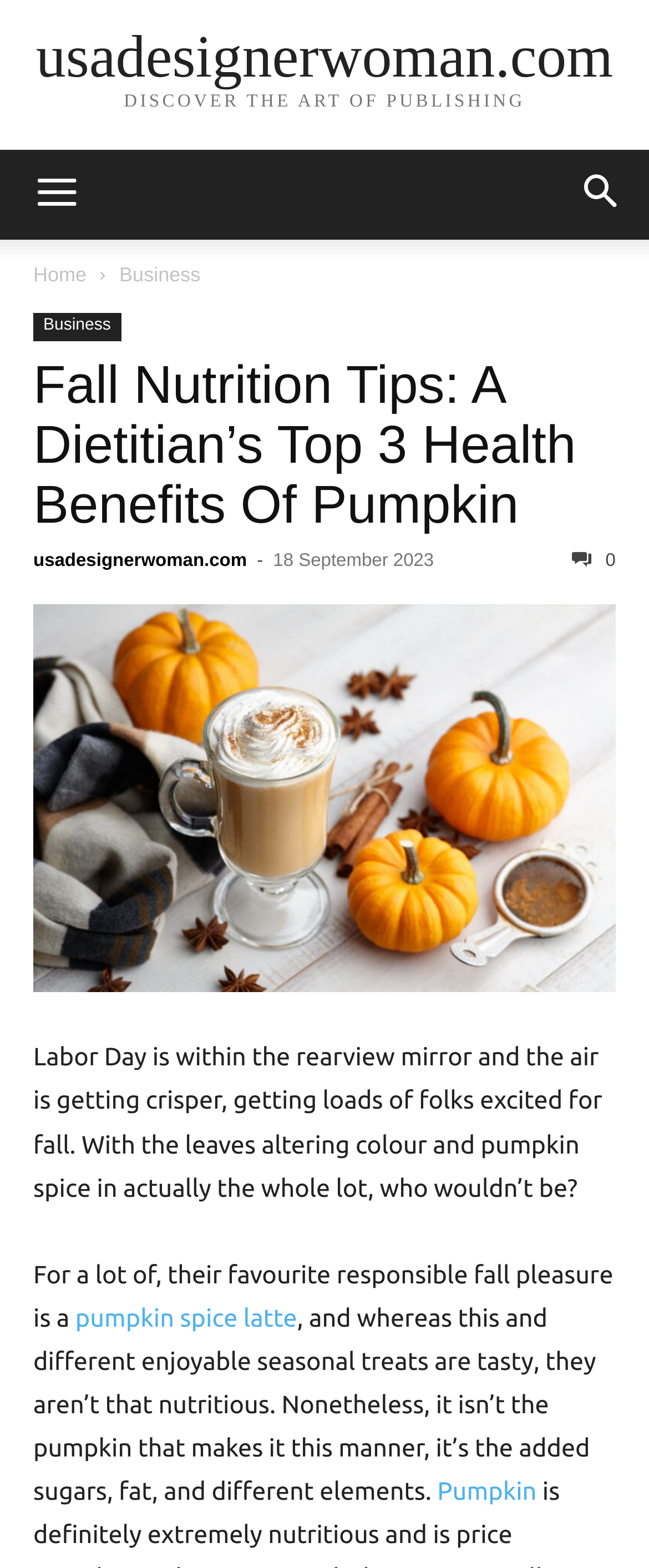Please provide a short answer using a single word or phrase for the question:
What is the topic of the article?

Fall Nutrition Tips